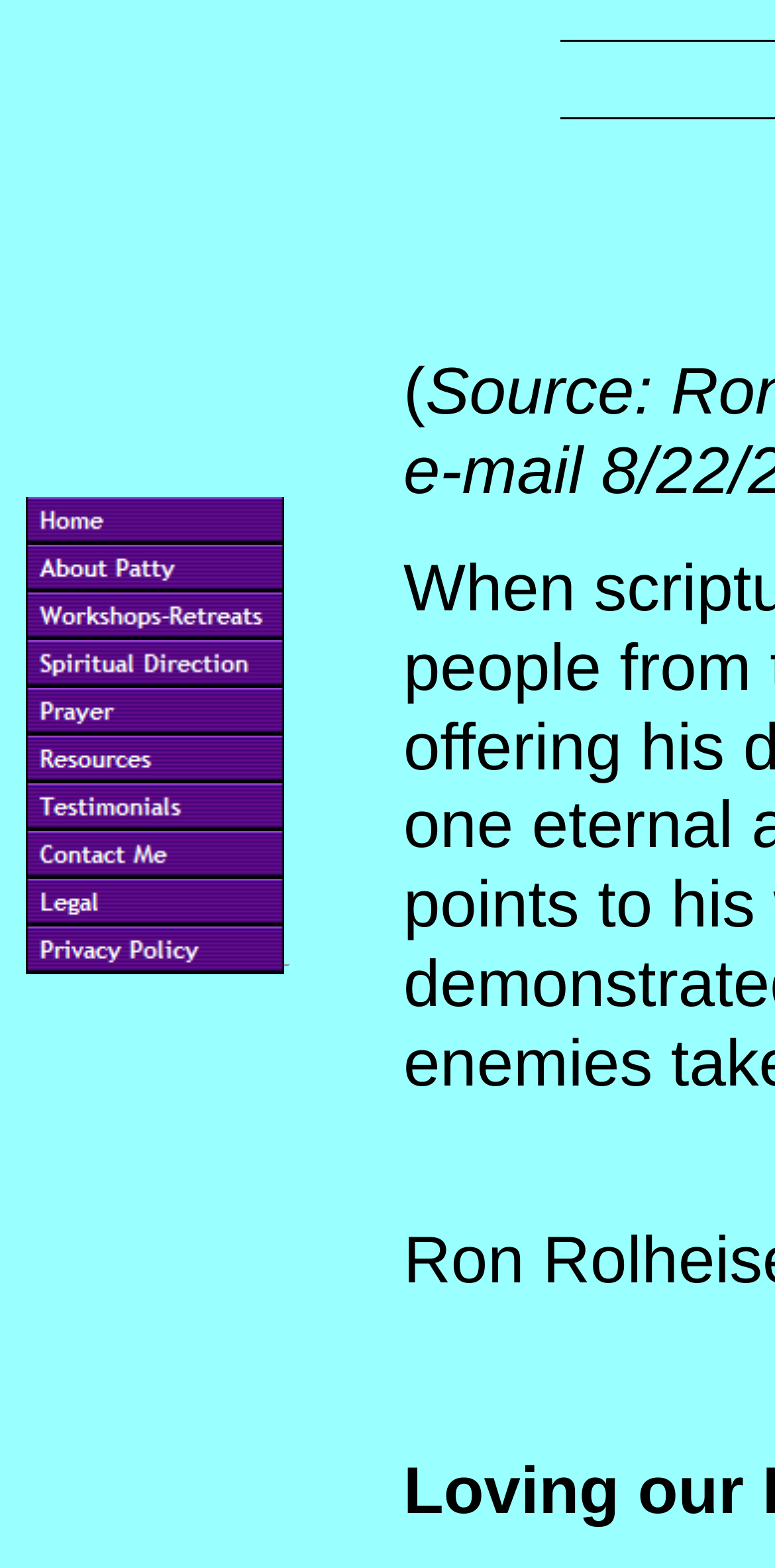Offer a meticulous description of the webpage's structure and content.

The webpage is titled "Loving Our Enemies" and has a layout table that occupies the top-left quarter of the page. The table has two rows, with the first row containing three cells, and the second row containing two cells. 

In the top-left cell of the first row, there is no content. The middle cell of the first row contains a table with multiple rows, each containing a link to a different section of the website, including "Home", "About Patty", "Workshops-Retreats", "Spiritual Direction", "Prayer", "Resources", "Testimonials", "Contact Me", "Legal", and "Privacy Policy". Each link is accompanied by an image. 

The right cell of the first row is empty. The second row of the main table contains a horizontal separator line, and an empty cell. 

Below the main table, there are three more cells, with the left cell being empty, the middle cell containing a horizontal separator line, and the right cell being empty.